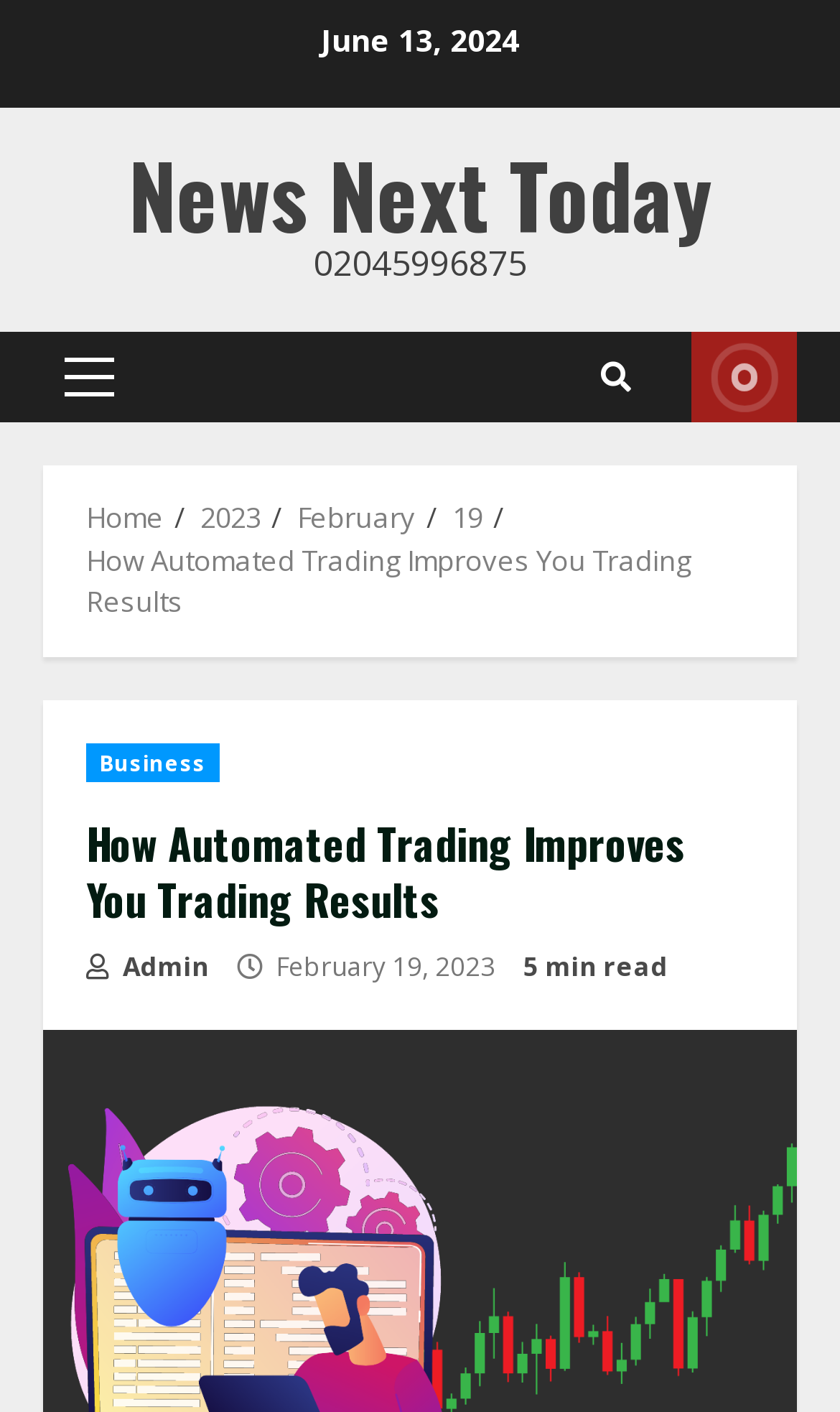Refer to the image and offer a detailed explanation in response to the question: What is the current section of the webpage?

I found the current section of the webpage by looking at the breadcrumbs navigation section, where it says 'How Automated Trading Improves You Trading Results' in a link element.